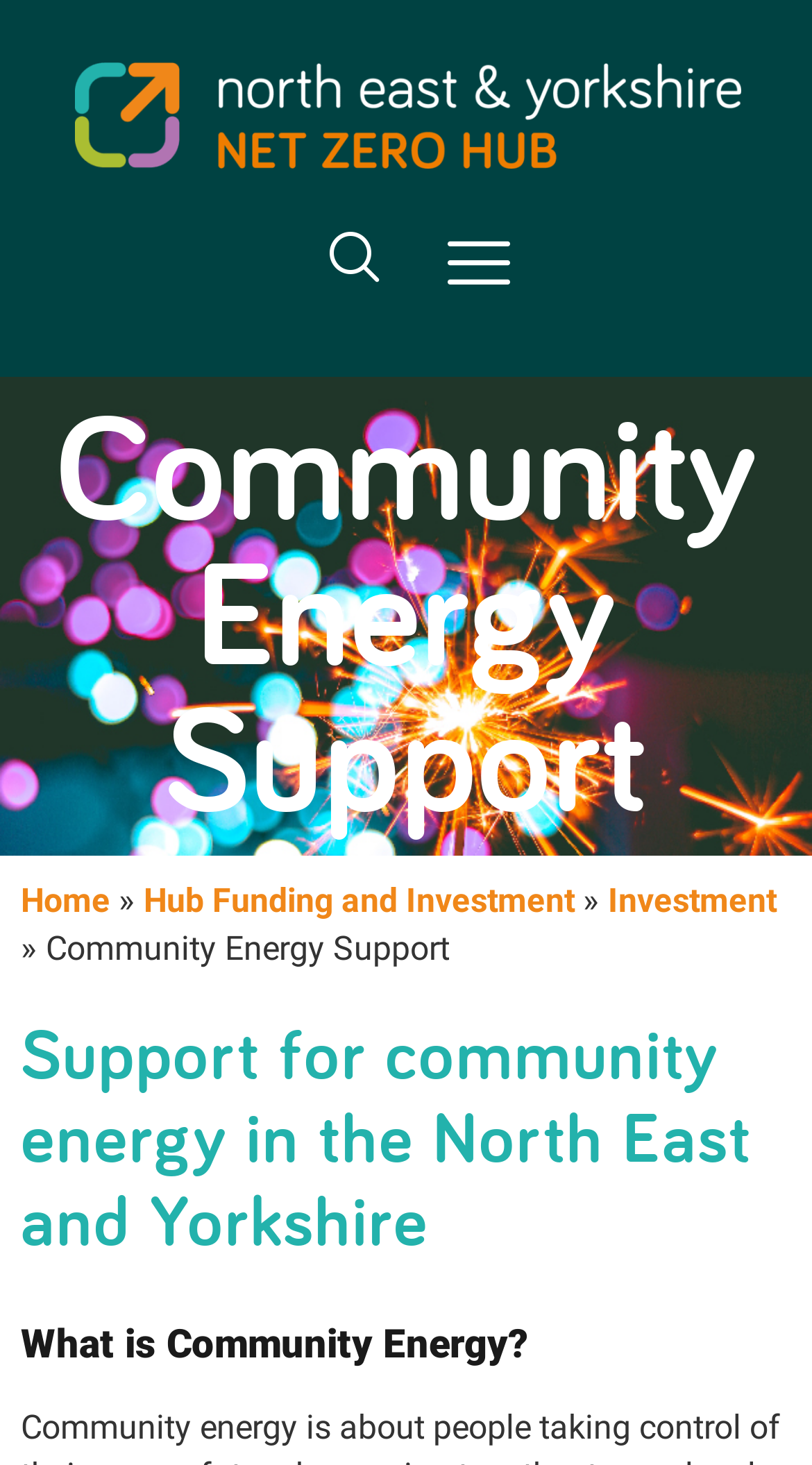Identify the bounding box of the UI element that matches this description: "Investment".

[0.749, 0.601, 0.956, 0.628]